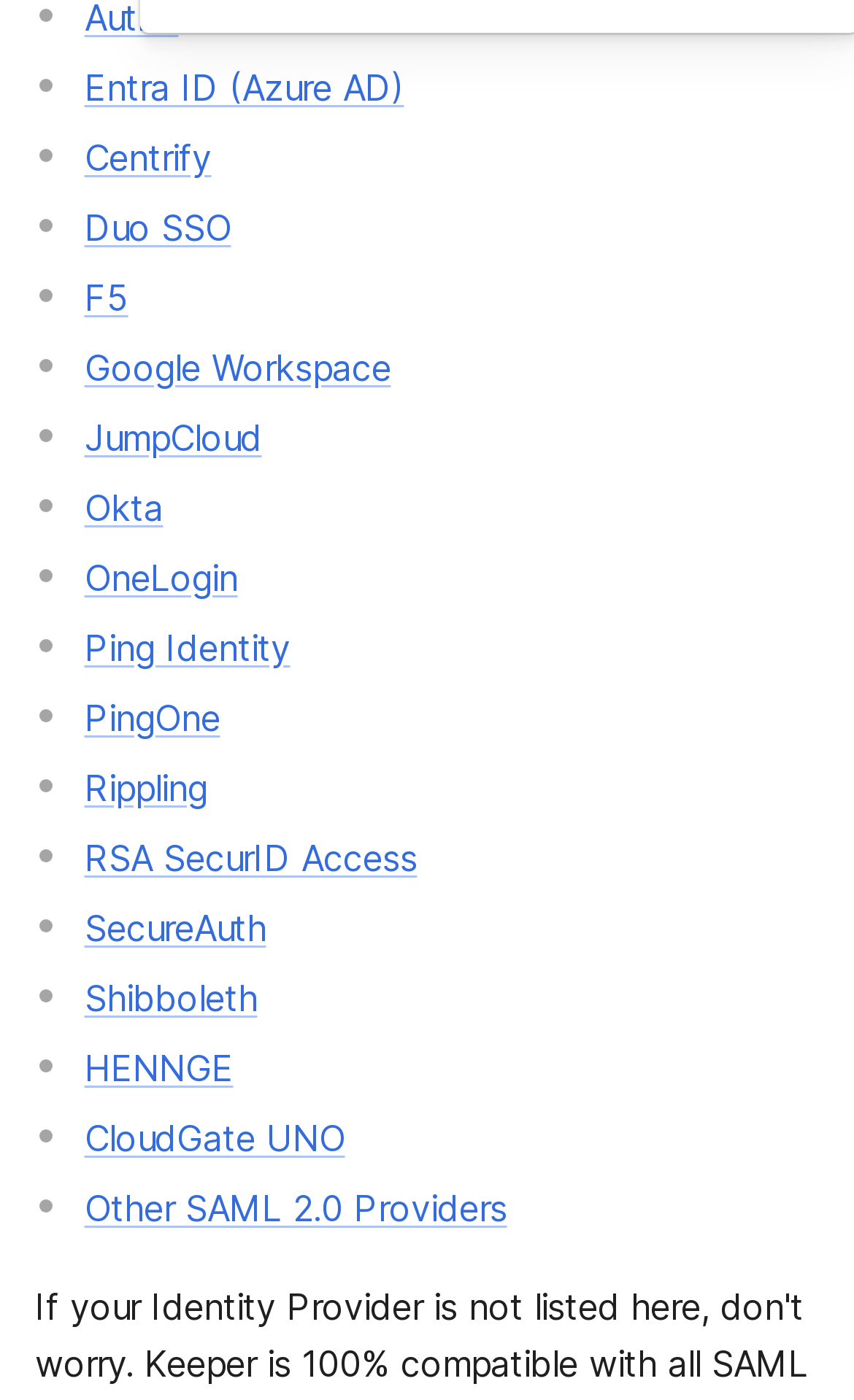Identify the bounding box of the UI element described as follows: "F5". Provide the coordinates as four float numbers in the range of 0 to 1 [left, top, right, bottom].

[0.099, 0.196, 0.15, 0.228]